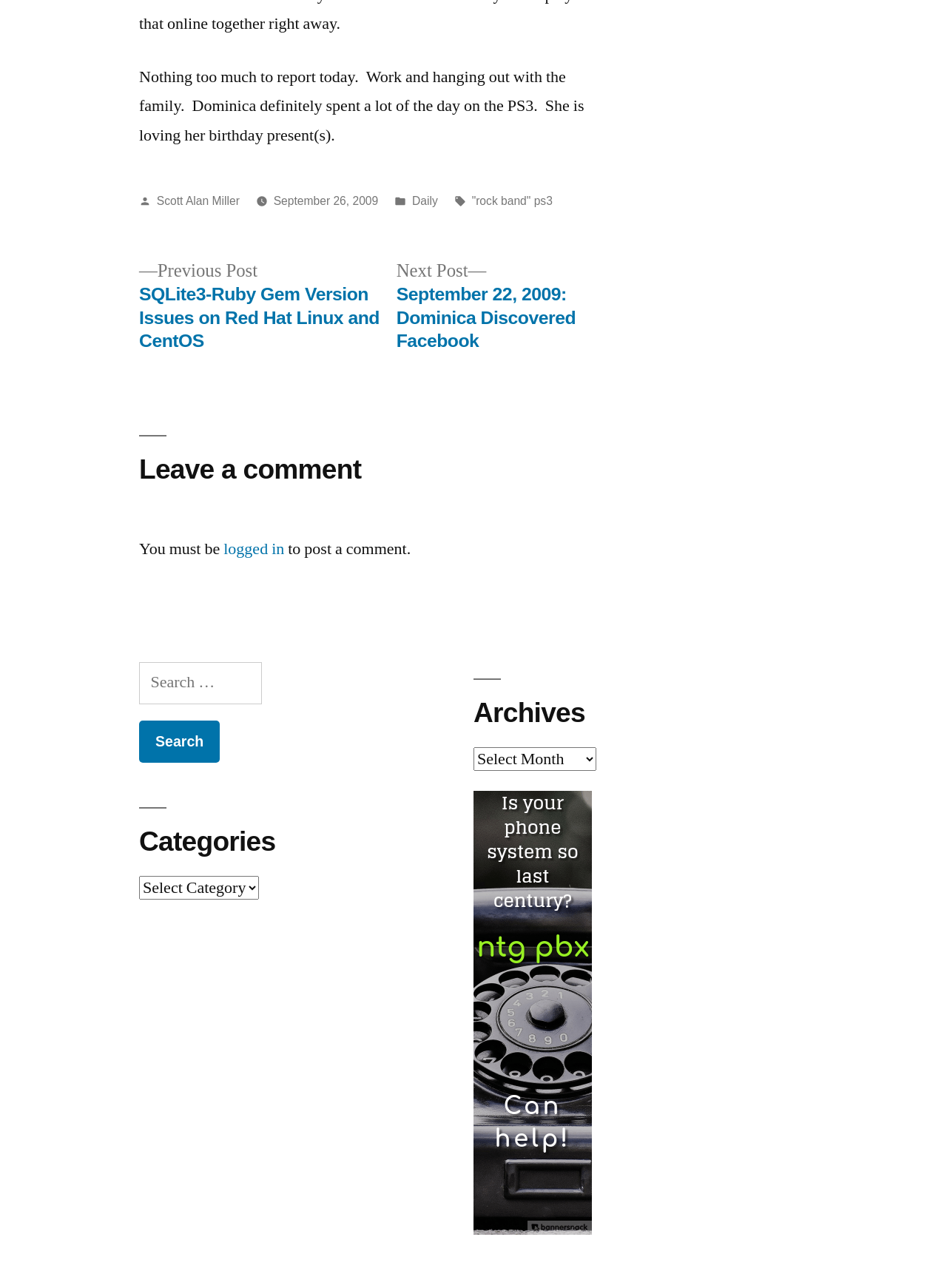Please determine the bounding box coordinates for the element that should be clicked to follow these instructions: "Leave a comment".

[0.147, 0.325, 0.625, 0.377]